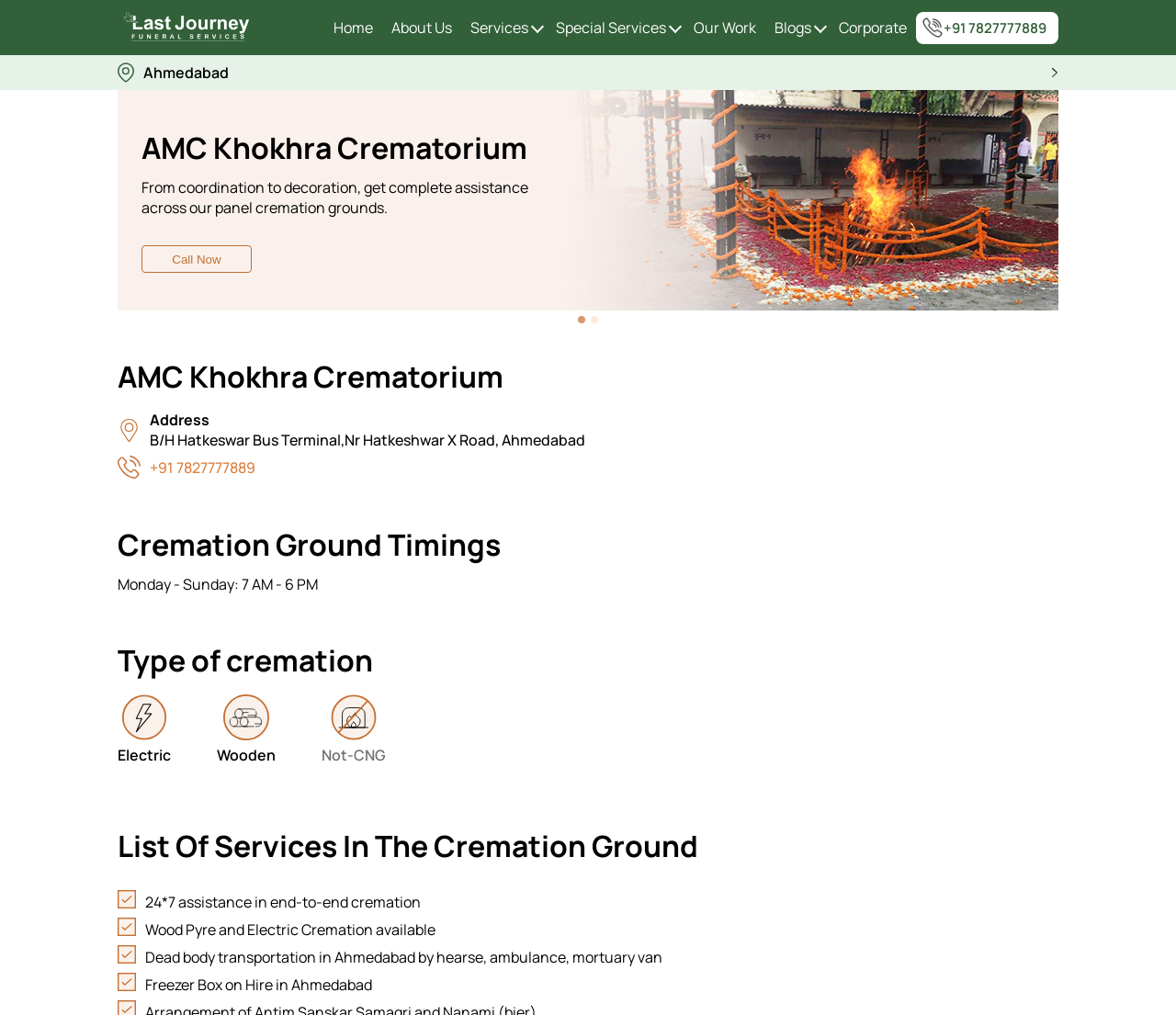What is the phone number of the cremation ground?
Relying on the image, give a concise answer in one word or a brief phrase.

+91 7827777889